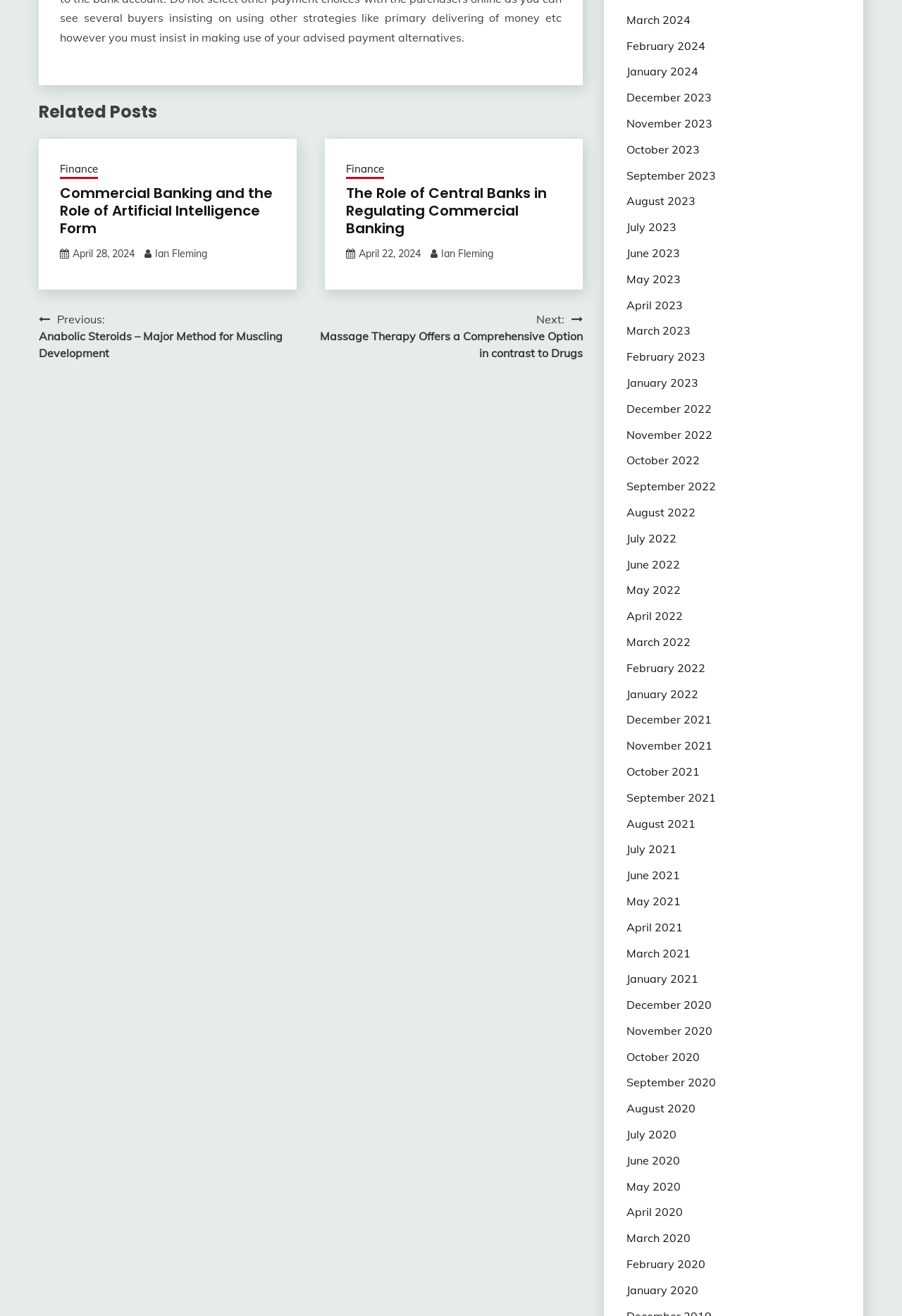Please determine the bounding box coordinates of the element's region to click for the following instruction: "View 'Commercial Banking and the Role of Artificial Intelligence Form'".

[0.066, 0.139, 0.302, 0.181]